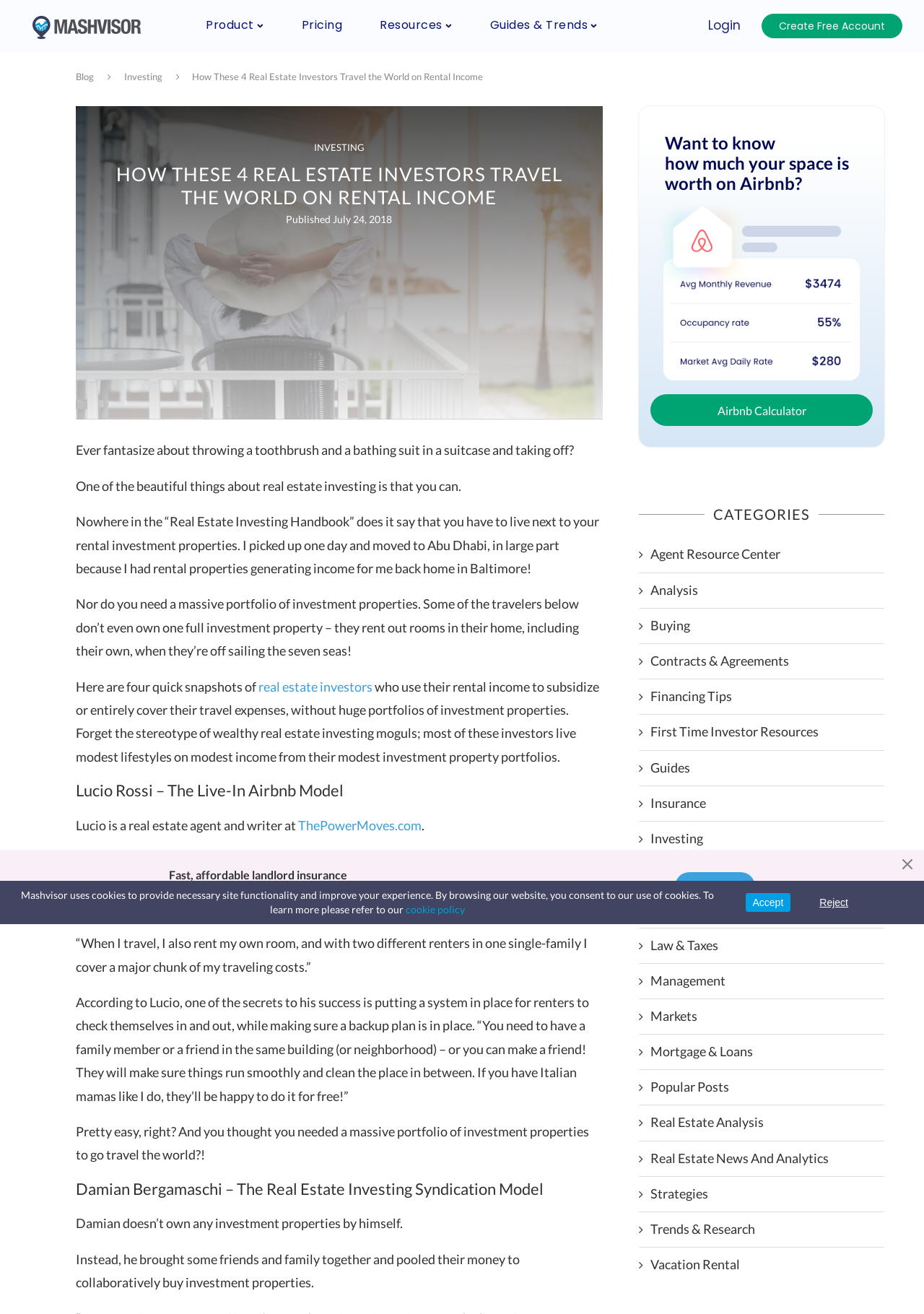Respond with a single word or phrase to the following question: What is the purpose of the Airbnb Calculator?

To know how much your space is worth on Airbnb